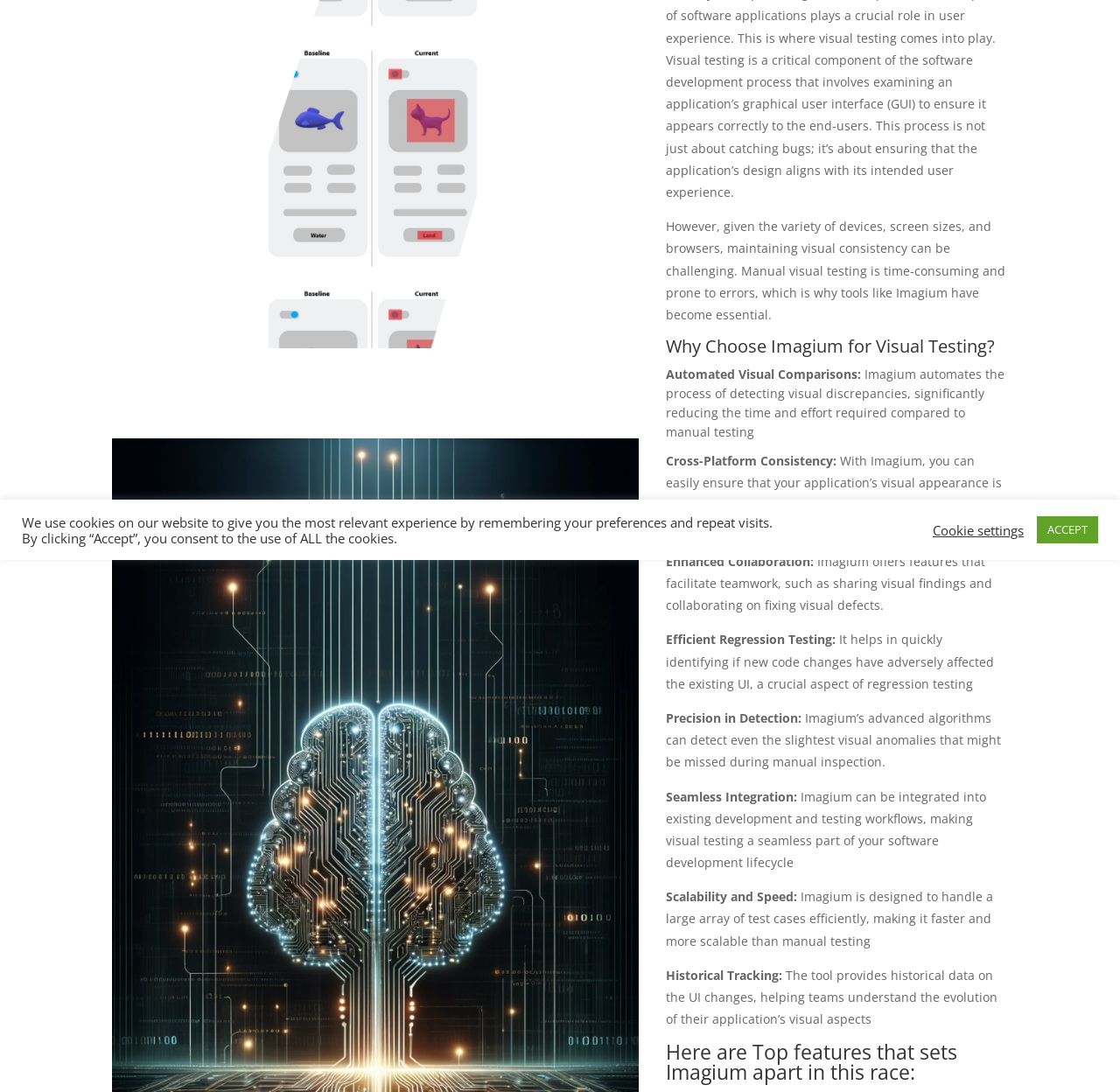Provide the bounding box coordinates of the HTML element described by the text: "ACCEPT".

[0.926, 0.473, 0.98, 0.498]